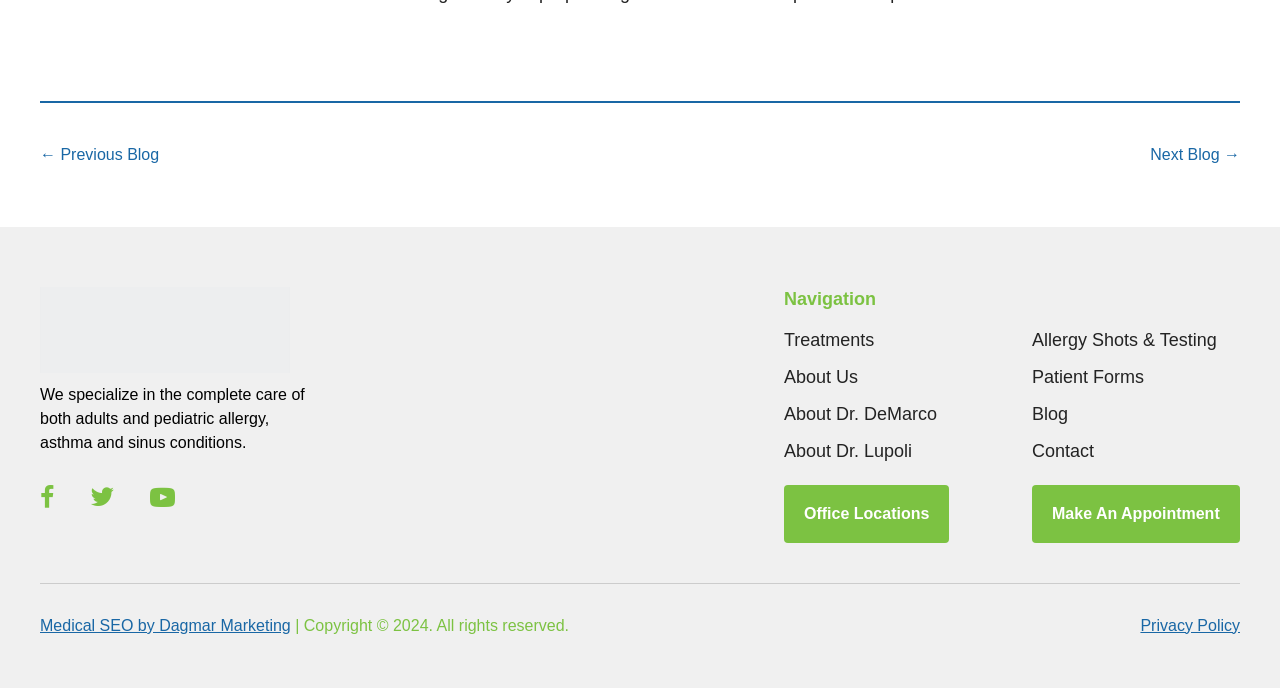What is the purpose of the 'Make An Appointment' link?
Using the visual information from the image, give a one-word or short-phrase answer.

to schedule an appointment